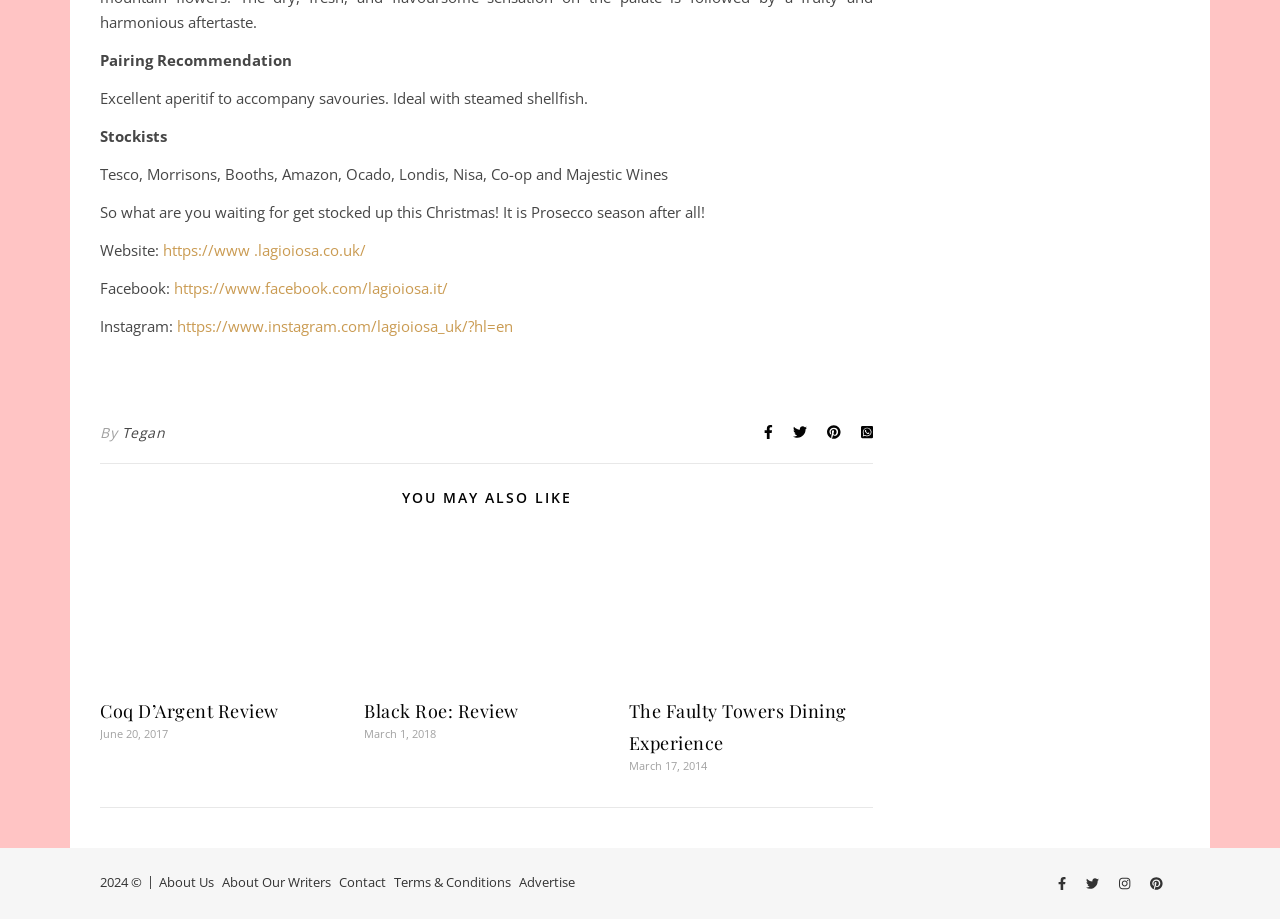Please identify the bounding box coordinates of the clickable area that will allow you to execute the instruction: "Visit the Lagioiosa website".

[0.127, 0.261, 0.286, 0.282]